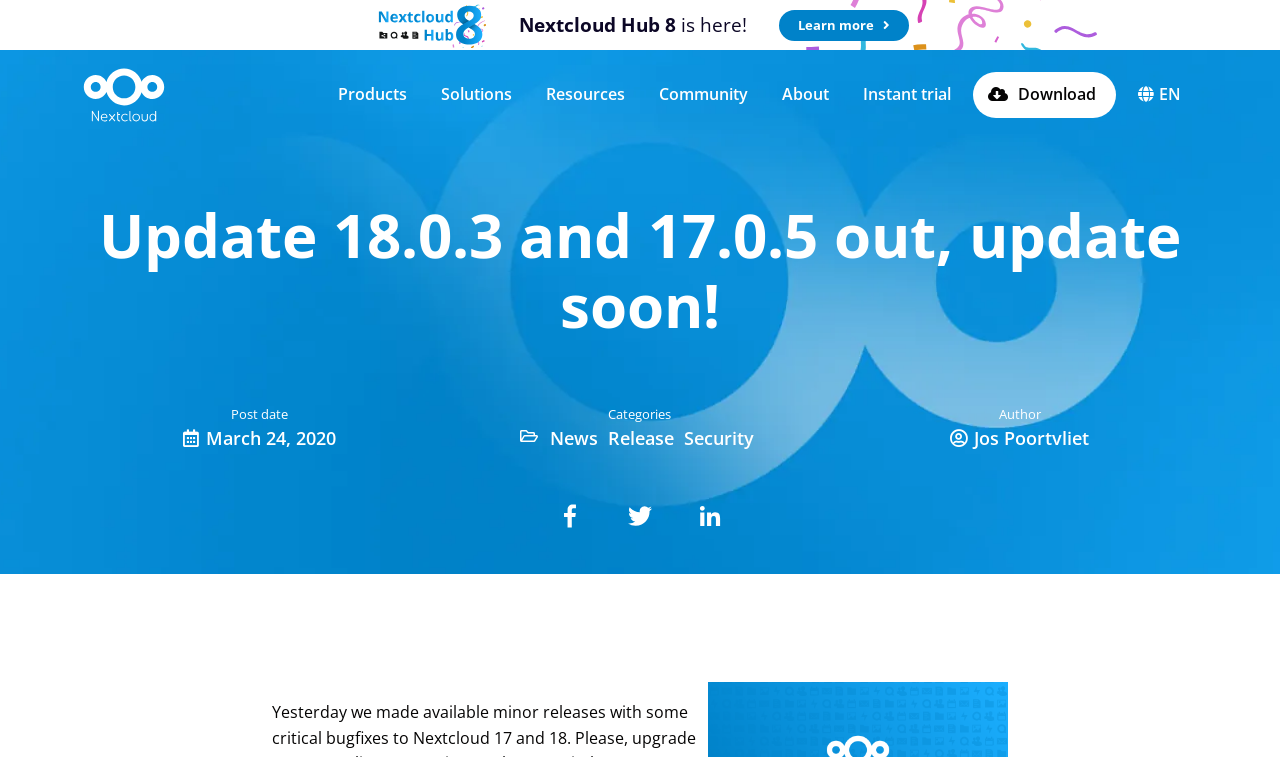Using the provided description: "title="Migration"", find the bounding box coordinates of the corresponding UI element. The output should be four float numbers between 0 and 1, in the format [left, top, right, bottom].

[0.191, 0.109, 0.425, 0.168]